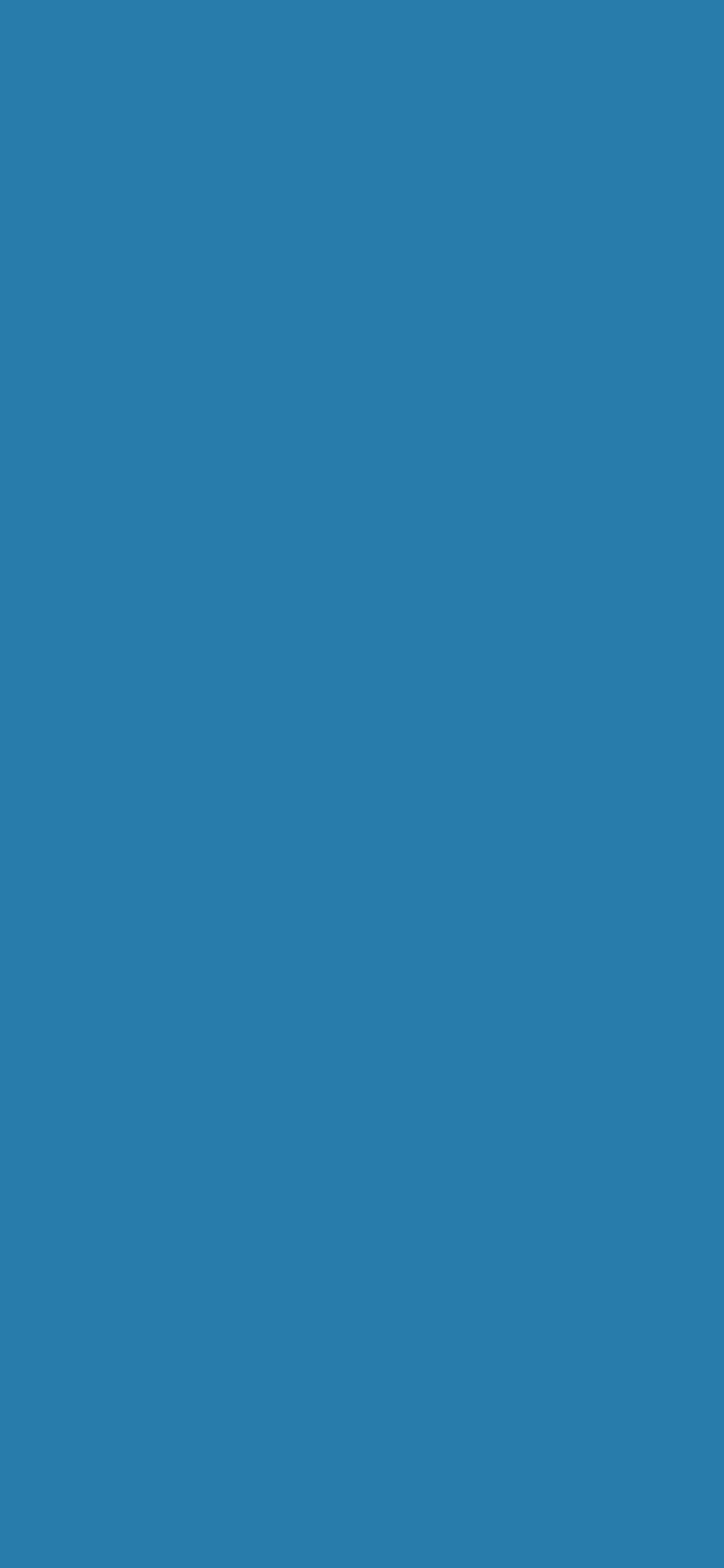Carefully examine the image and provide an in-depth answer to the question: What is the certification held by Dr. Glascock?

According to the static text element, Dr. Glascock is a member of the American Academy of Audiology (FAAA), which indicates that she holds the FAAA certification.